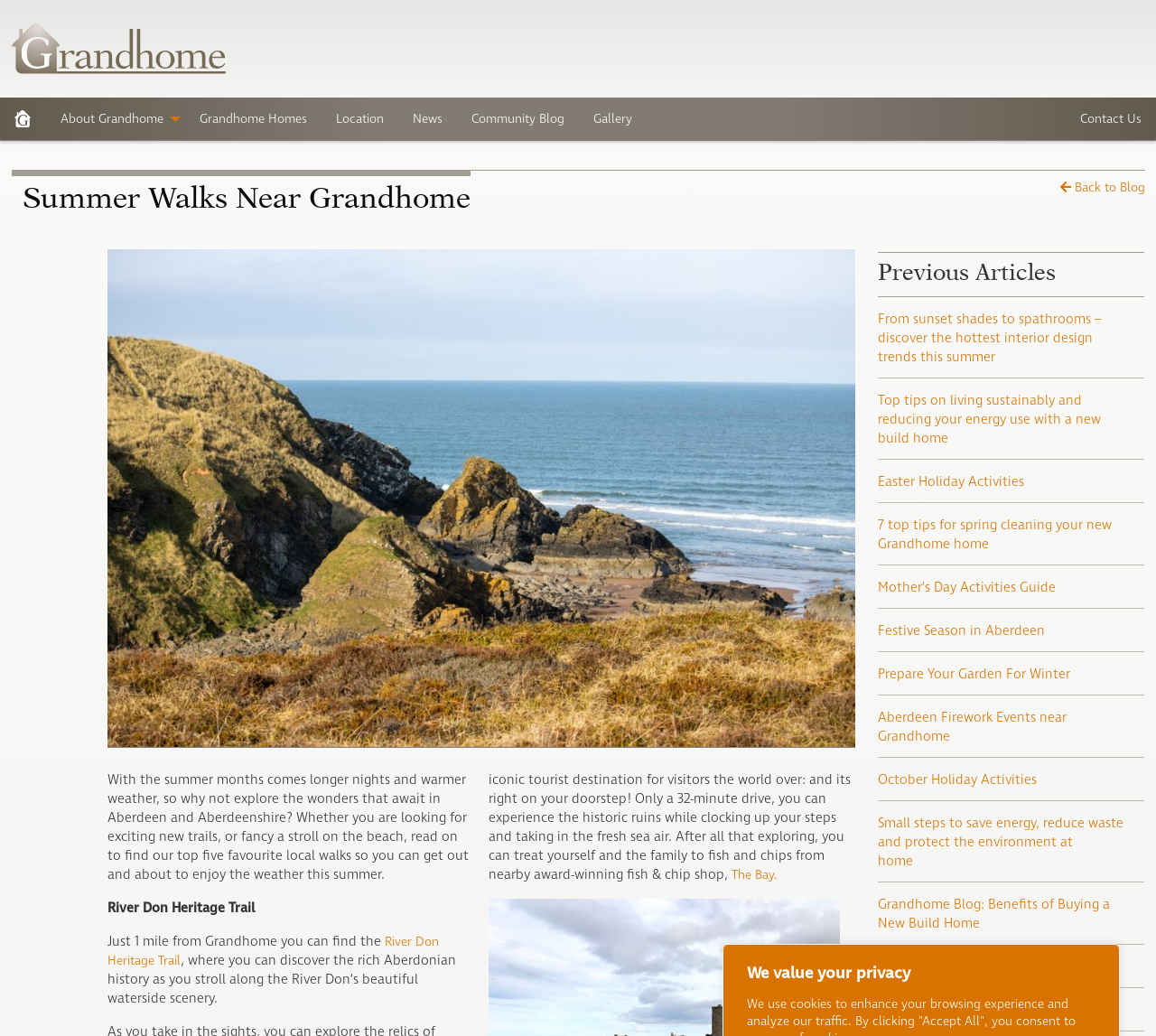Respond with a single word or phrase to the following question:
What is the first menu item?

About Grandhome